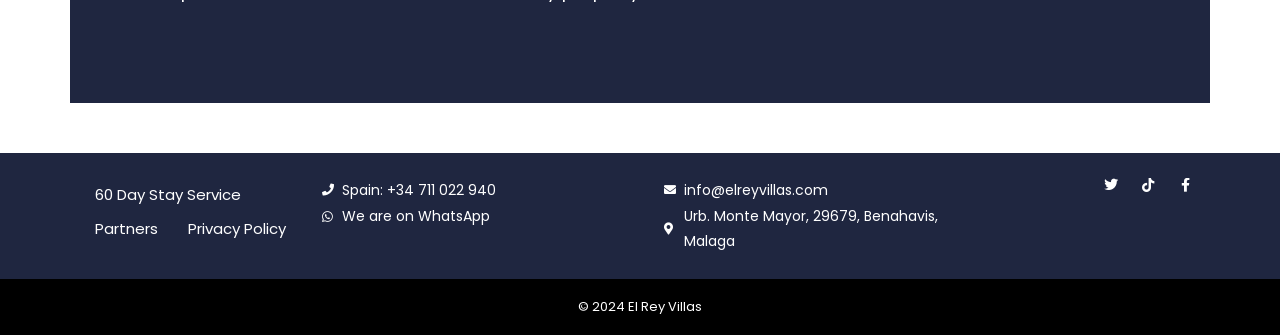What is the company's email address?
We need a detailed and exhaustive answer to the question. Please elaborate.

I found the email address by examining the links in the contentinfo section, where I saw a link with the text 'info@elreyvillas.com'.